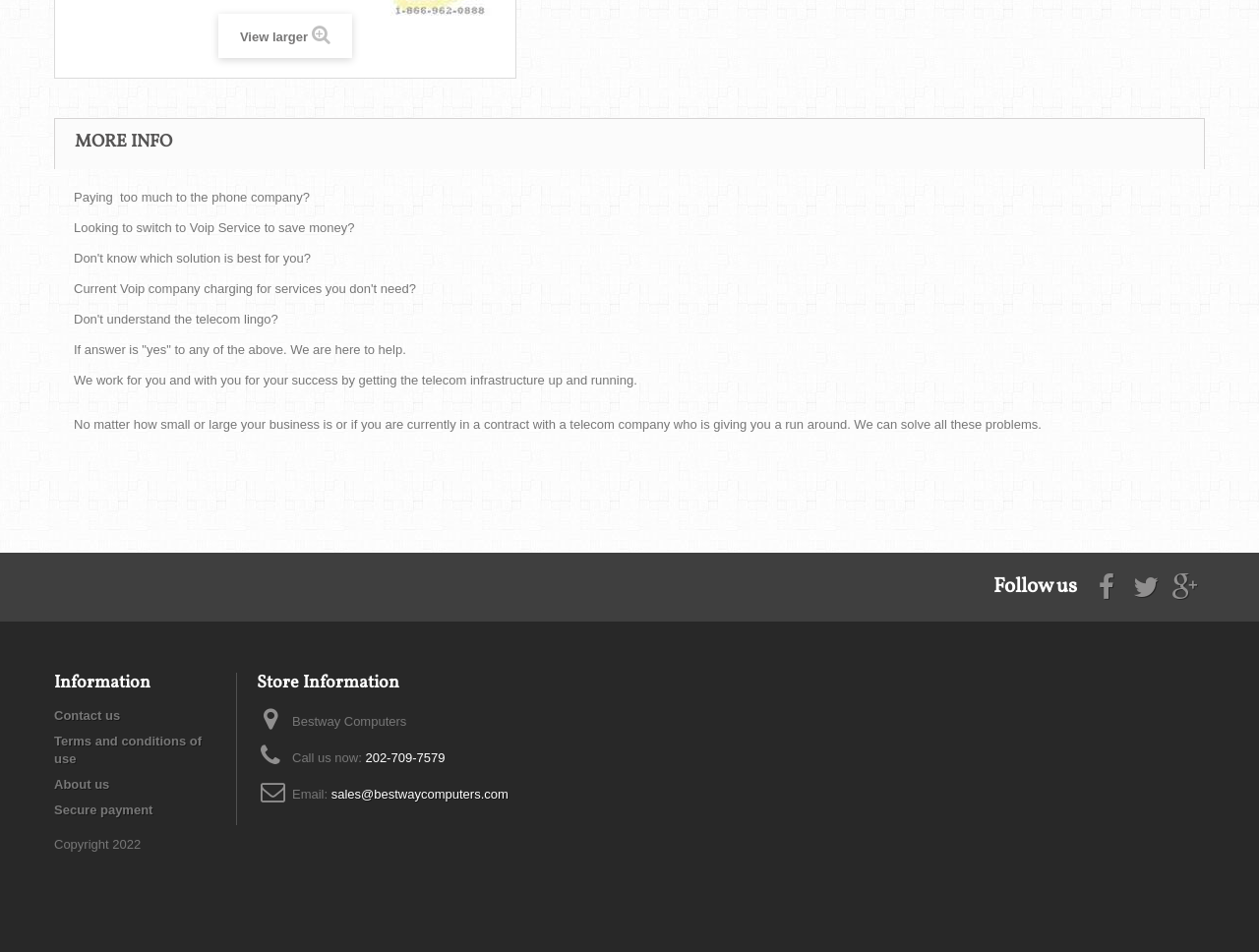Extract the bounding box coordinates of the UI element described by: "Google Plus". The coordinates should include four float numbers ranging from 0 to 1, e.g., [left, top, right, bottom].

[0.931, 0.603, 0.952, 0.626]